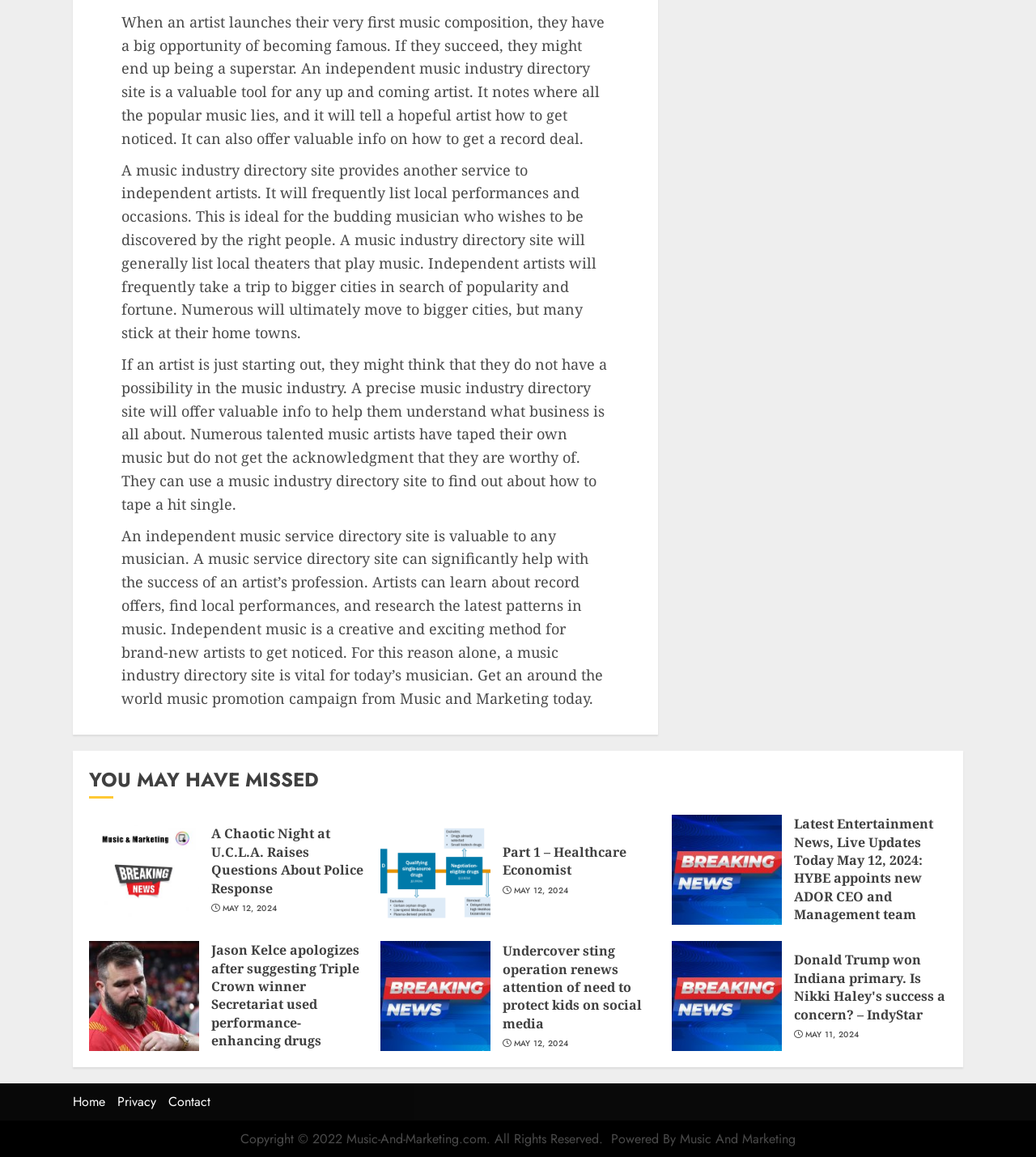How many links are there in the 'YOU MAY HAVE MISSED' section?
Refer to the image and give a detailed answer to the query.

The 'YOU MAY HAVE MISSED' section has five links, each with a heading and a date next to it, indicating that there are five news articles in this section.